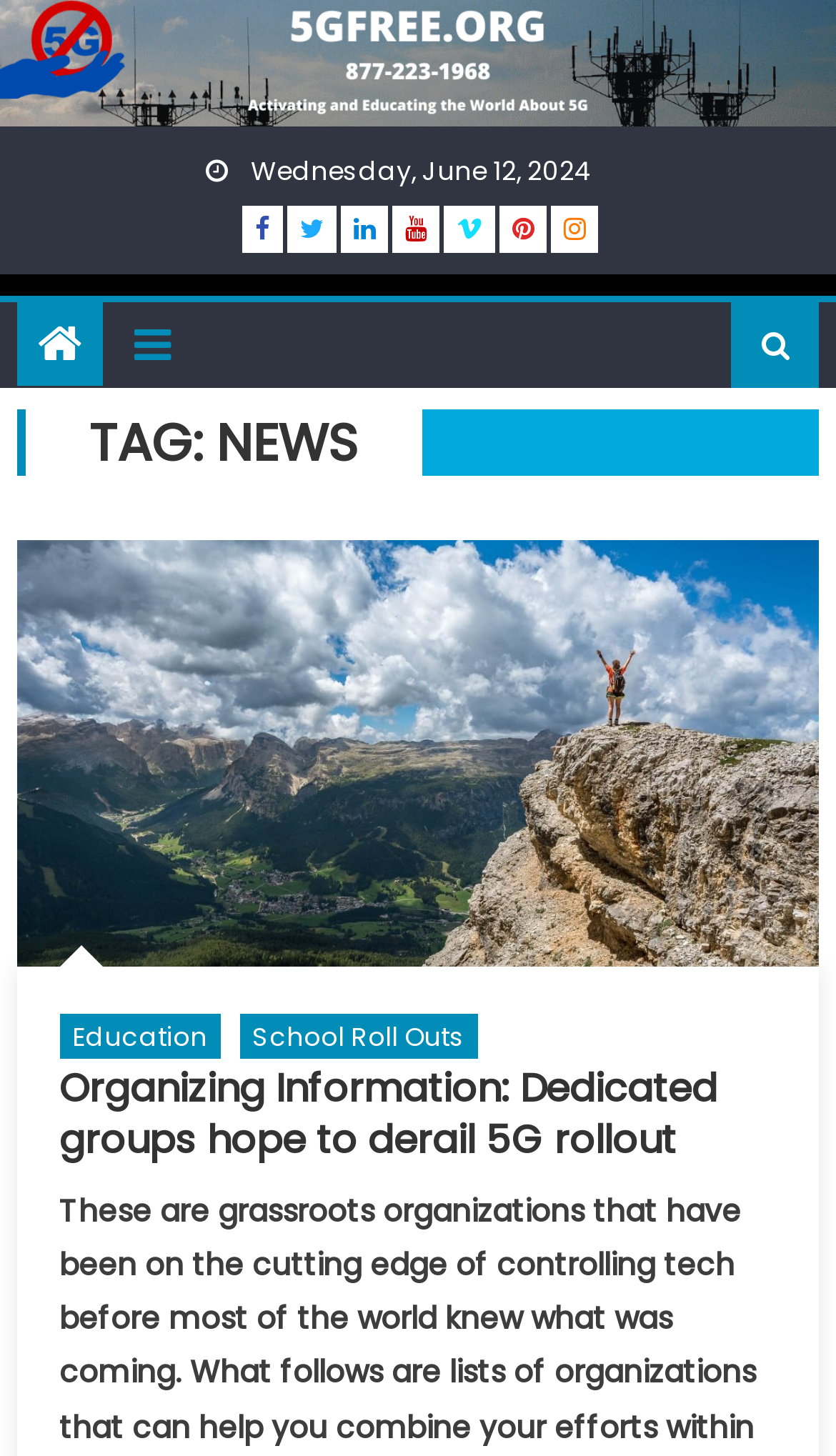What is the title of the news article?
Give a detailed and exhaustive answer to the question.

I found the title of the news article by looking at the heading element with the text 'Organizing Information: Dedicated groups hope to derail 5G rollout' which has a bounding box coordinate of [0.02, 0.371, 0.98, 0.663]. This suggests that the title is a prominent part of the news article.